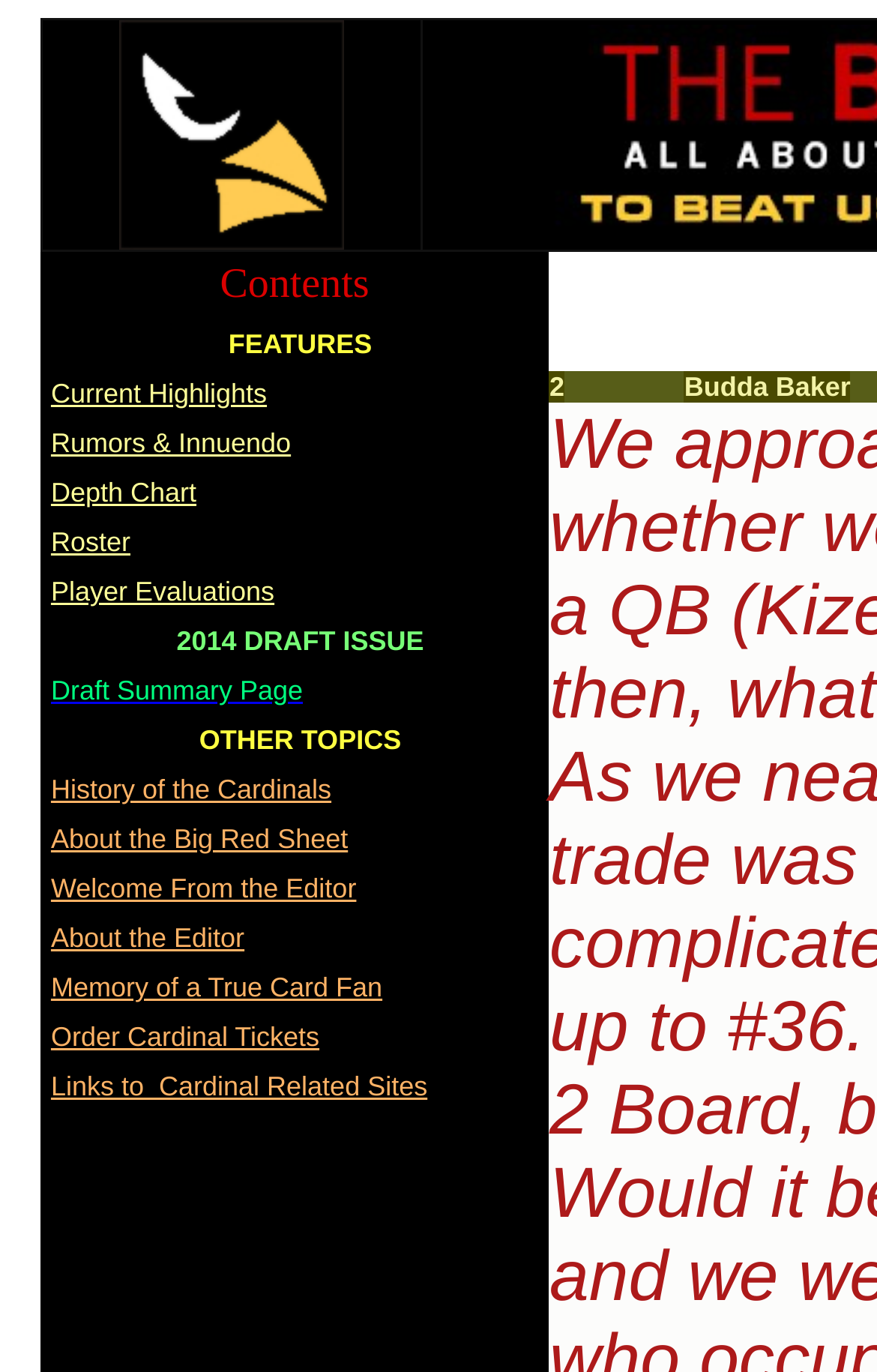How many links are there in the webpage?
Using the picture, provide a one-word or short phrase answer.

12